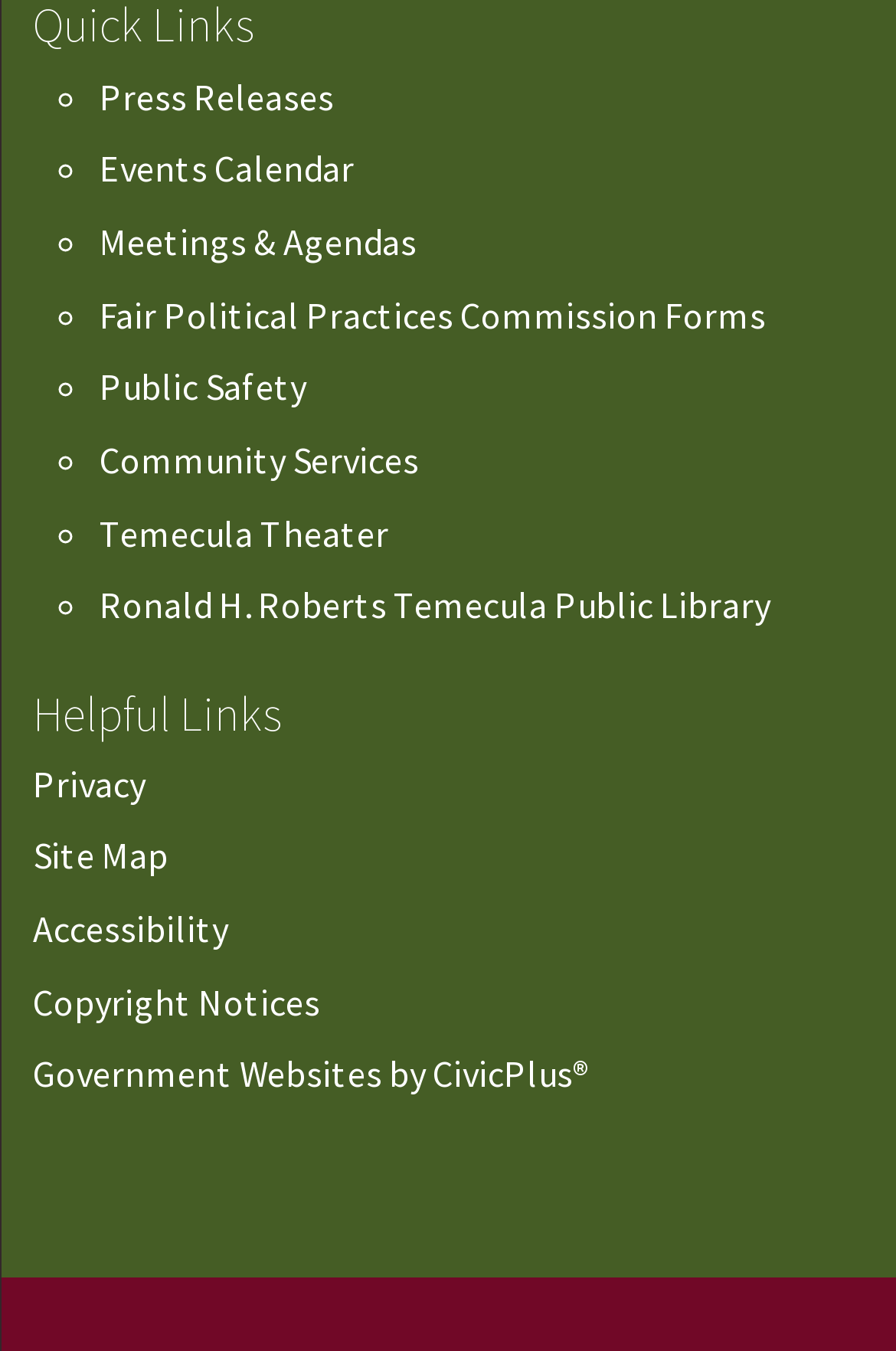Please answer the following question using a single word or phrase: 
What is the first link in the list?

Press Releases